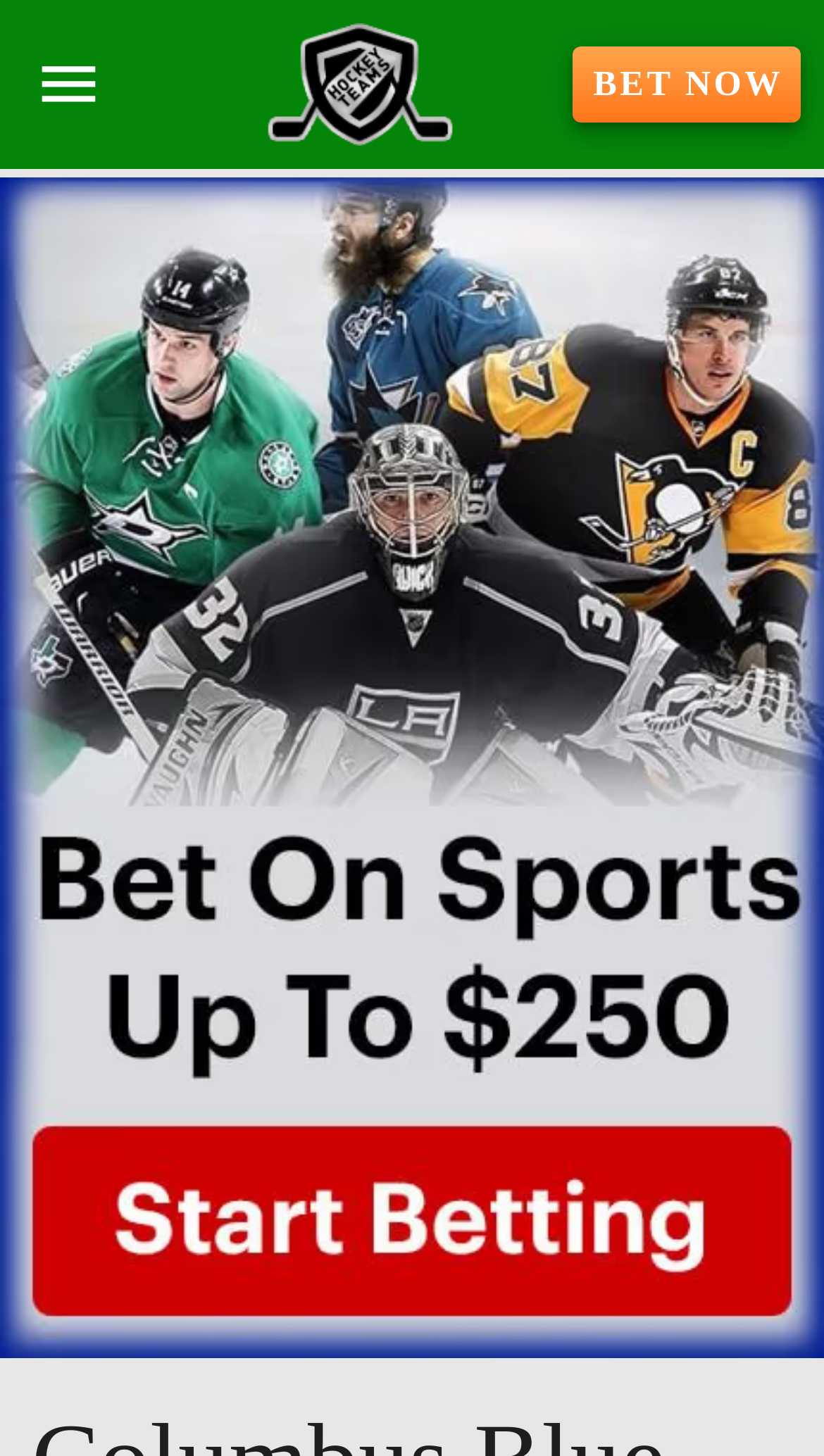What is the purpose of the button at the top left?
Based on the image, give a concise answer in the form of a single word or short phrase.

Menu